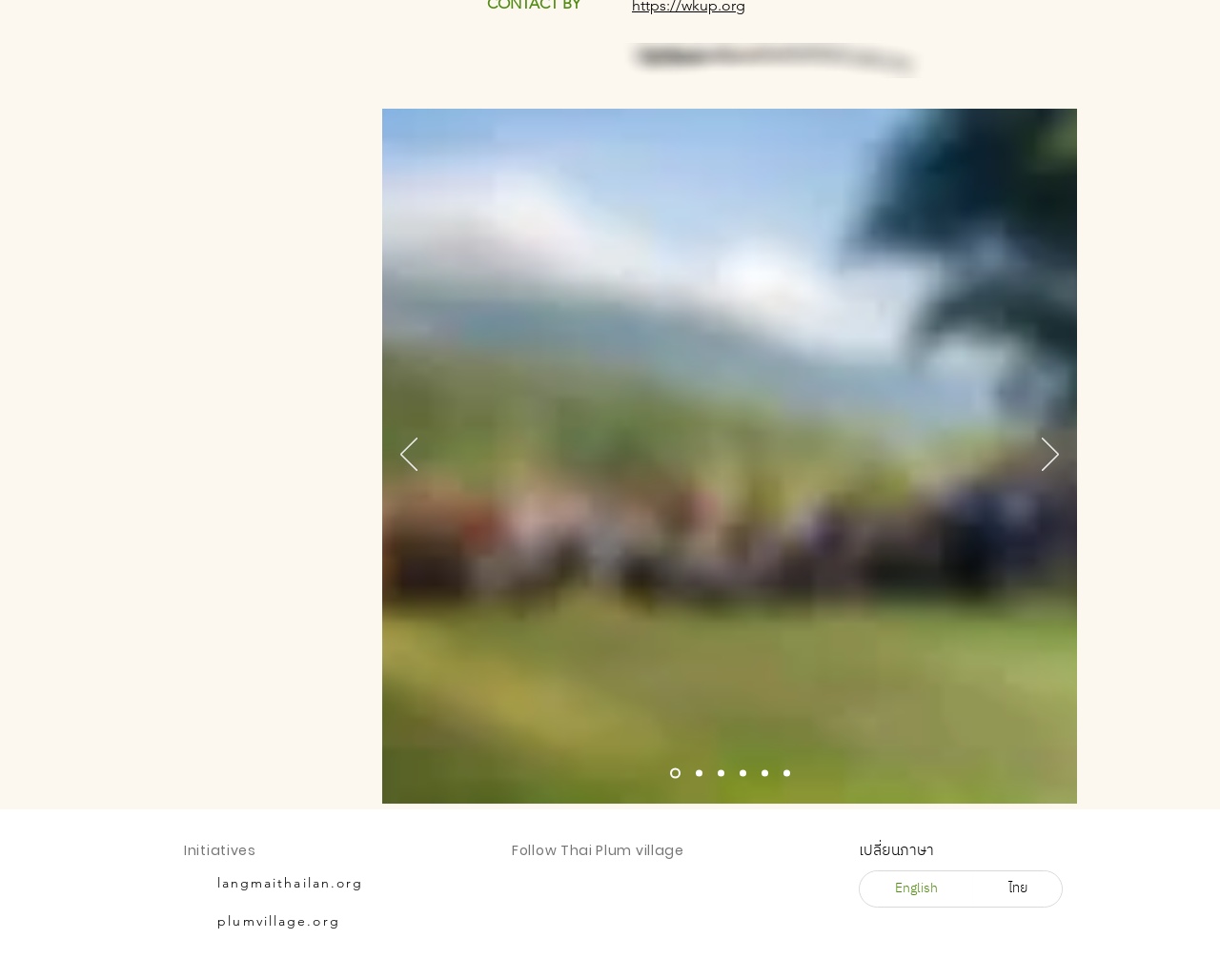Please respond to the question using a single word or phrase:
How many initiatives are listed?

2